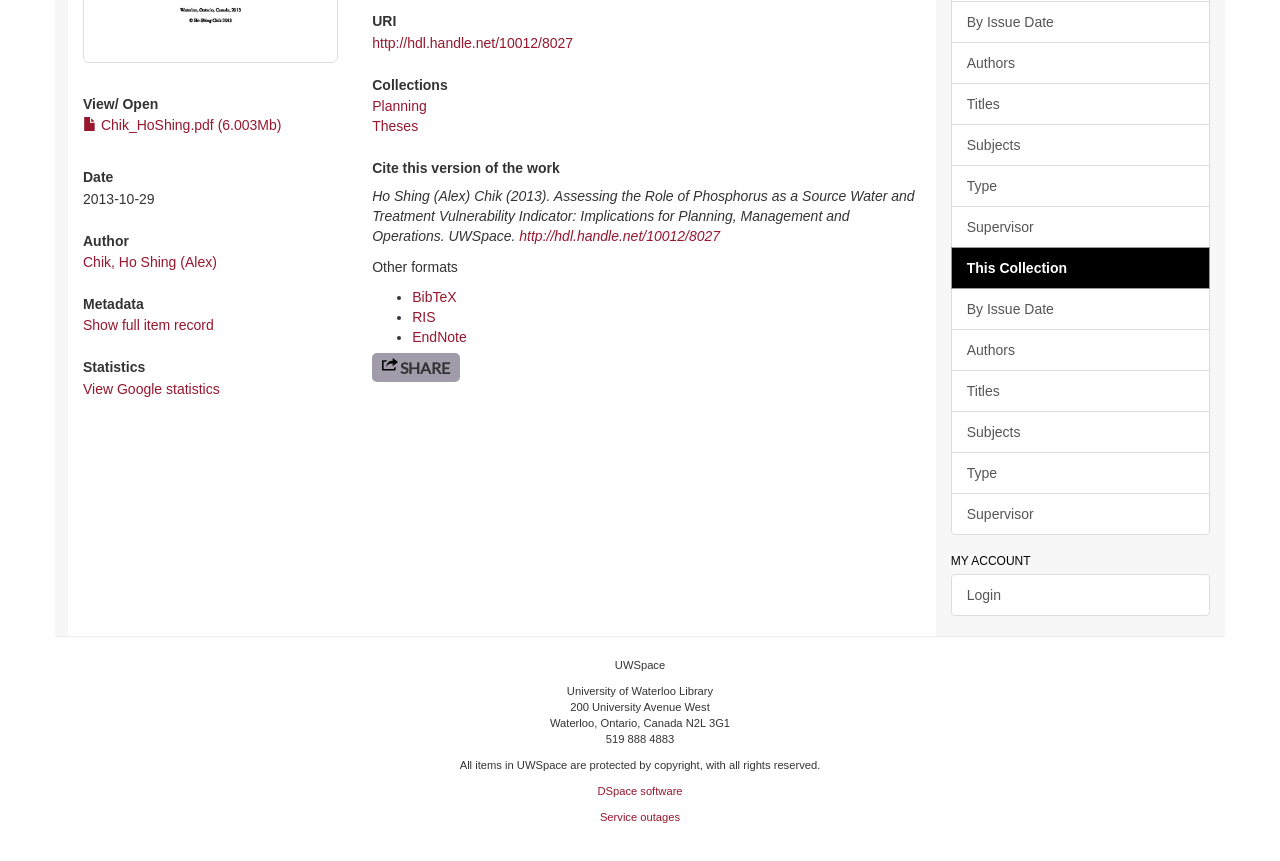Locate the bounding box coordinates for the element described below: "Chik, Ho Shing (Alex)". The coordinates must be four float values between 0 and 1, formatted as [left, top, right, bottom].

[0.065, 0.295, 0.169, 0.314]